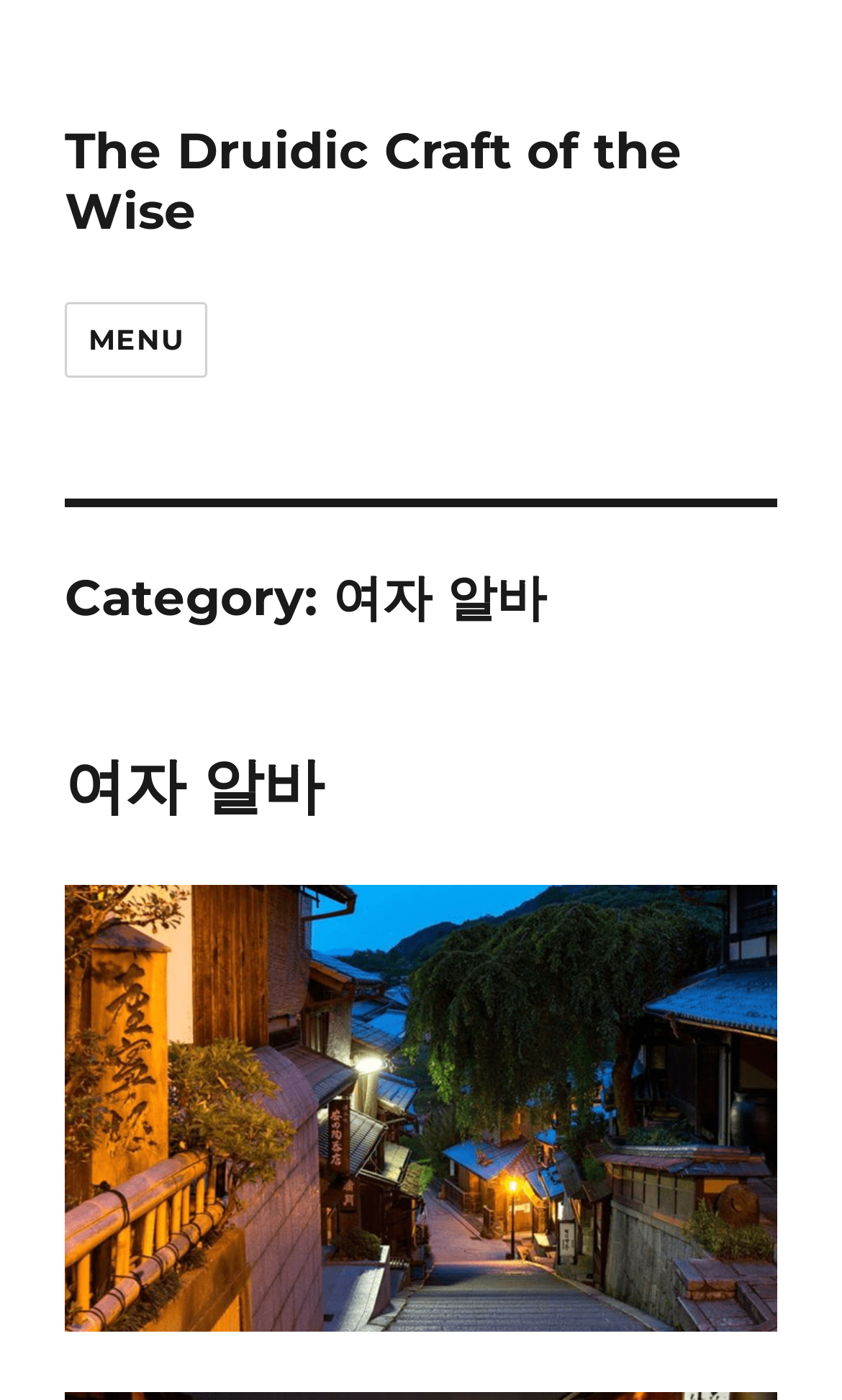What is the text of the first heading element?
Using the image as a reference, give a one-word or short phrase answer.

여자 알바